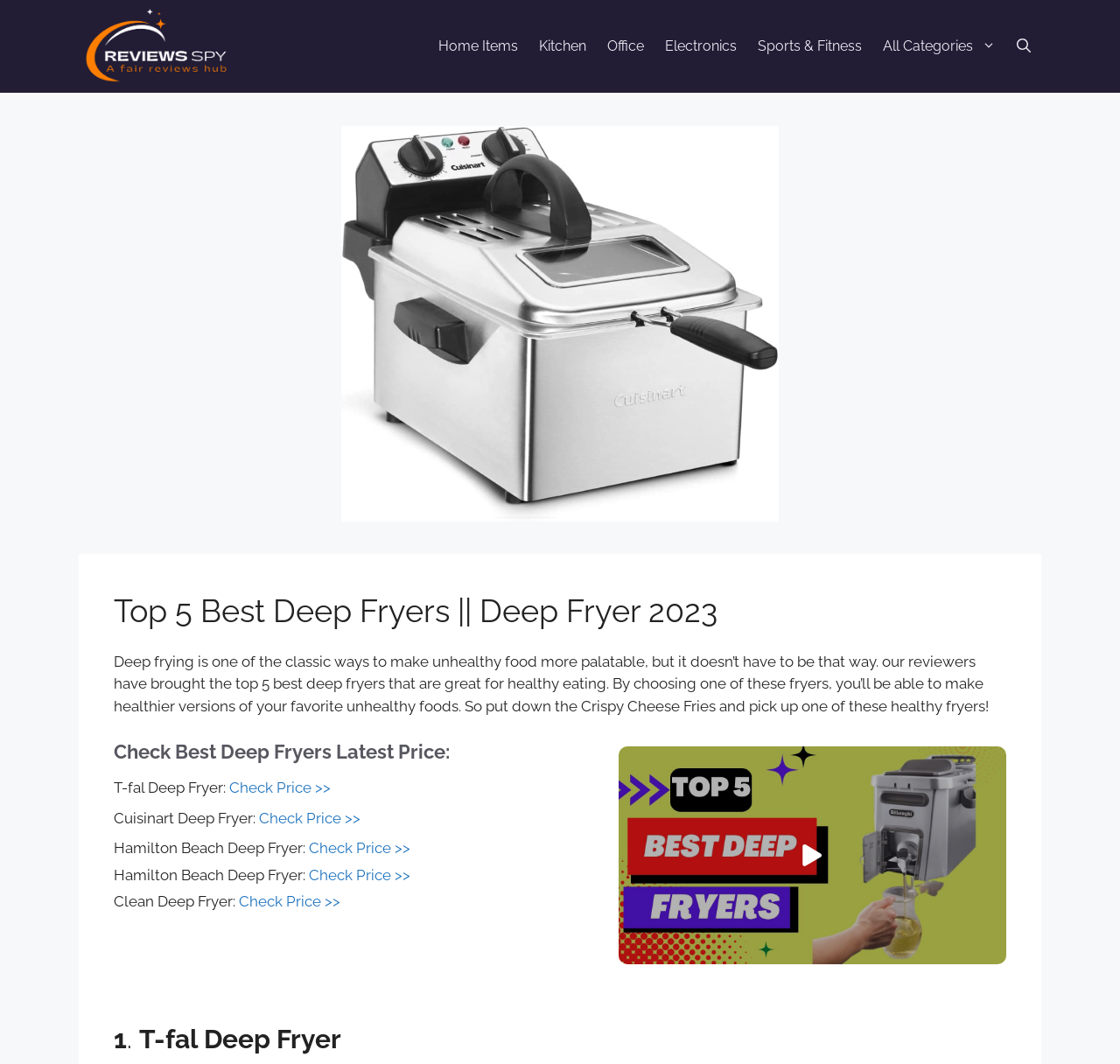Answer the question using only a single word or phrase: 
What is the purpose of the deep fryers reviewed on this webpage?

Healthy eating